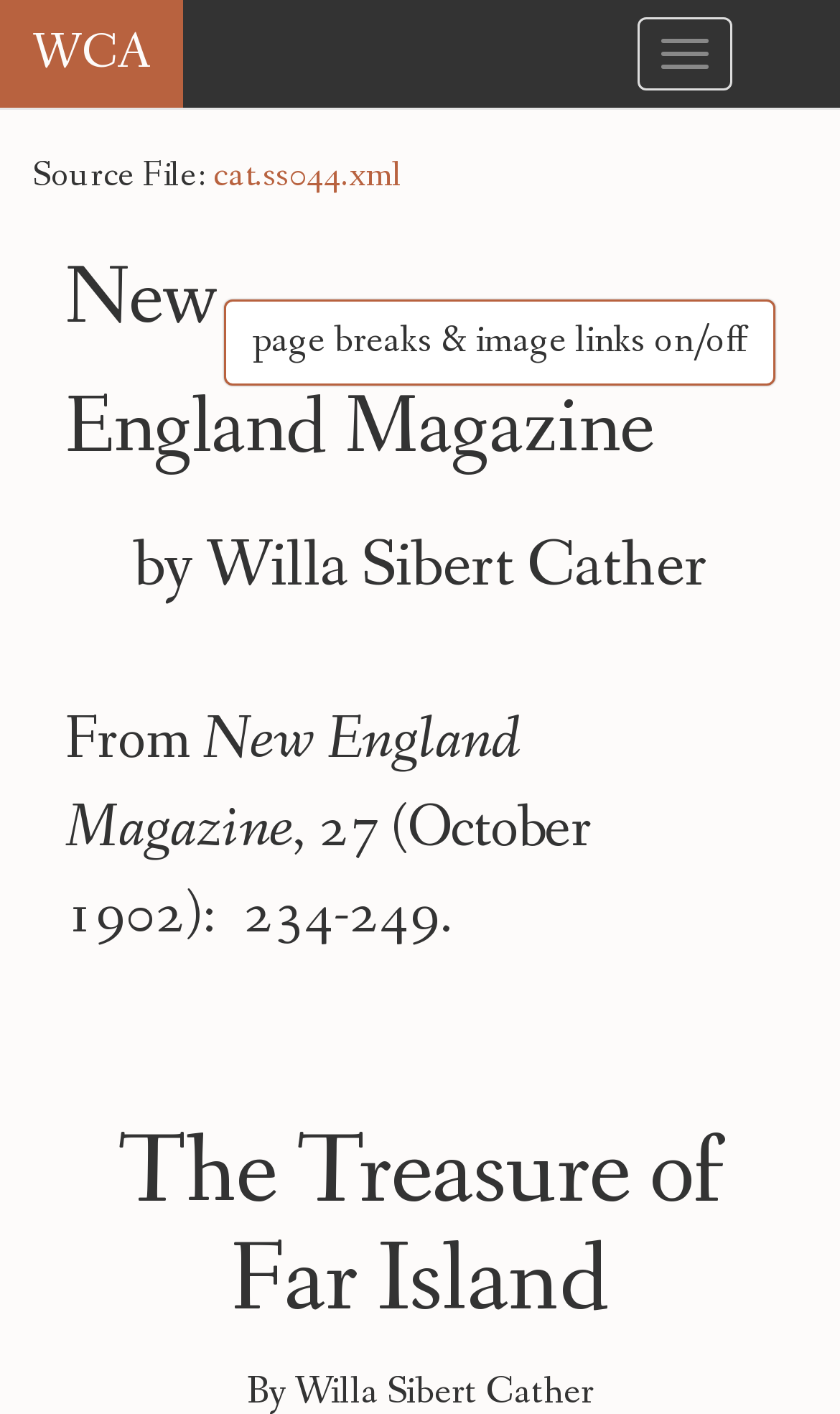What is the date of the magazine issue?
Answer the question using a single word or phrase, according to the image.

October 1902